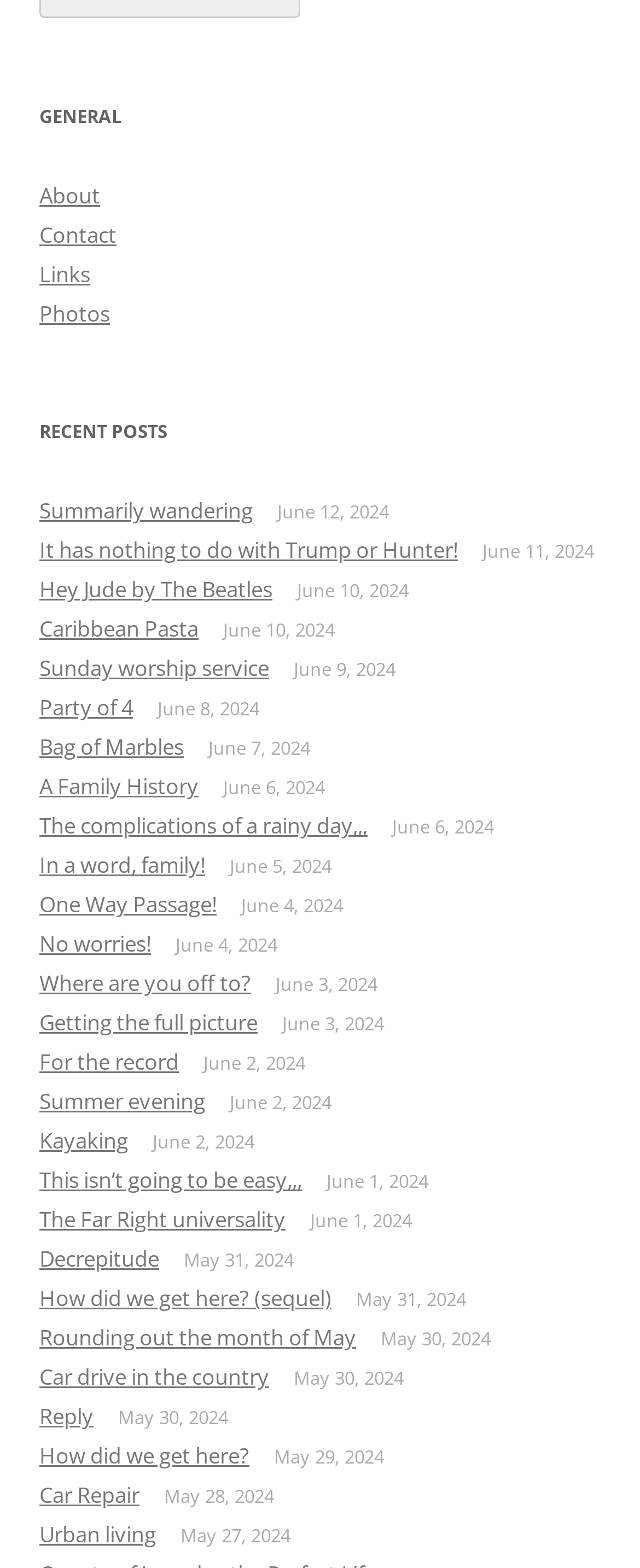Please identify the bounding box coordinates of the element's region that I should click in order to complete the following instruction: "Check 'Sunday worship service' link". The bounding box coordinates consist of four float numbers between 0 and 1, i.e., [left, top, right, bottom].

[0.062, 0.417, 0.421, 0.436]